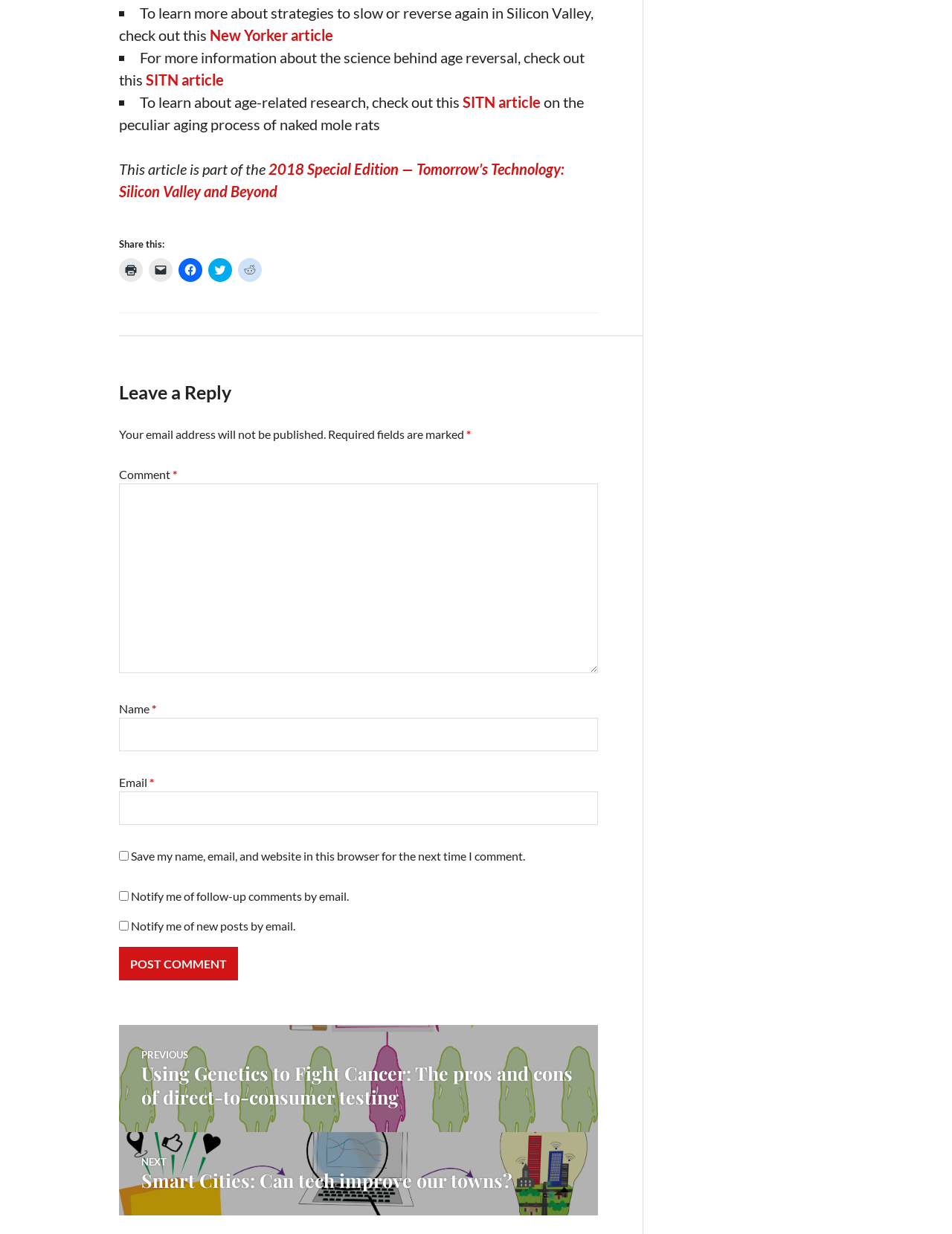Show the bounding box coordinates of the element that should be clicked to complete the task: "Click to check out the New Yorker article".

[0.22, 0.021, 0.35, 0.036]